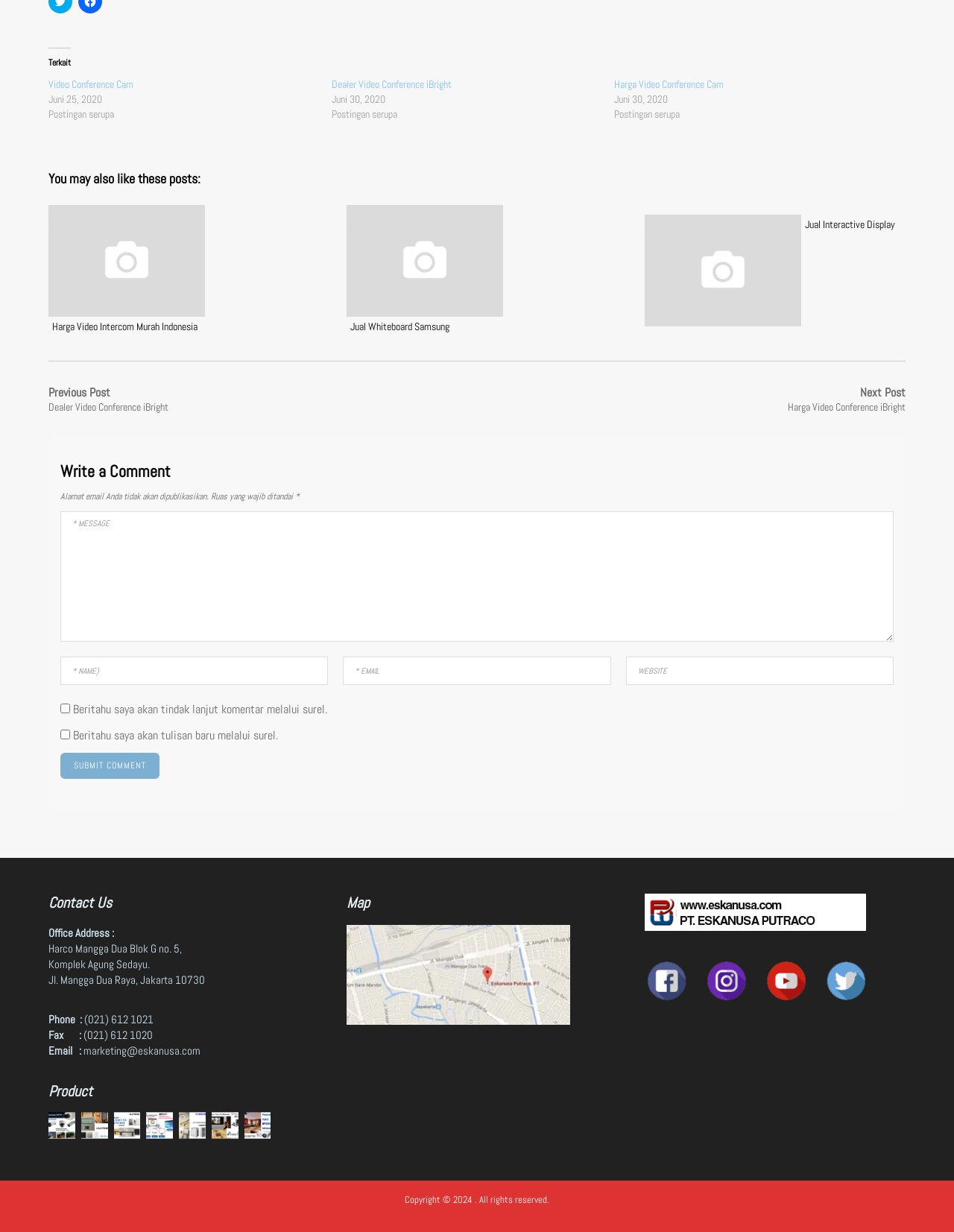Find the bounding box coordinates of the element to click in order to complete this instruction: "View the 'CCTV Panasonic' product". The bounding box coordinates must be four float numbers between 0 and 1, denoted as [left, top, right, bottom].

[0.051, 0.903, 0.079, 0.924]